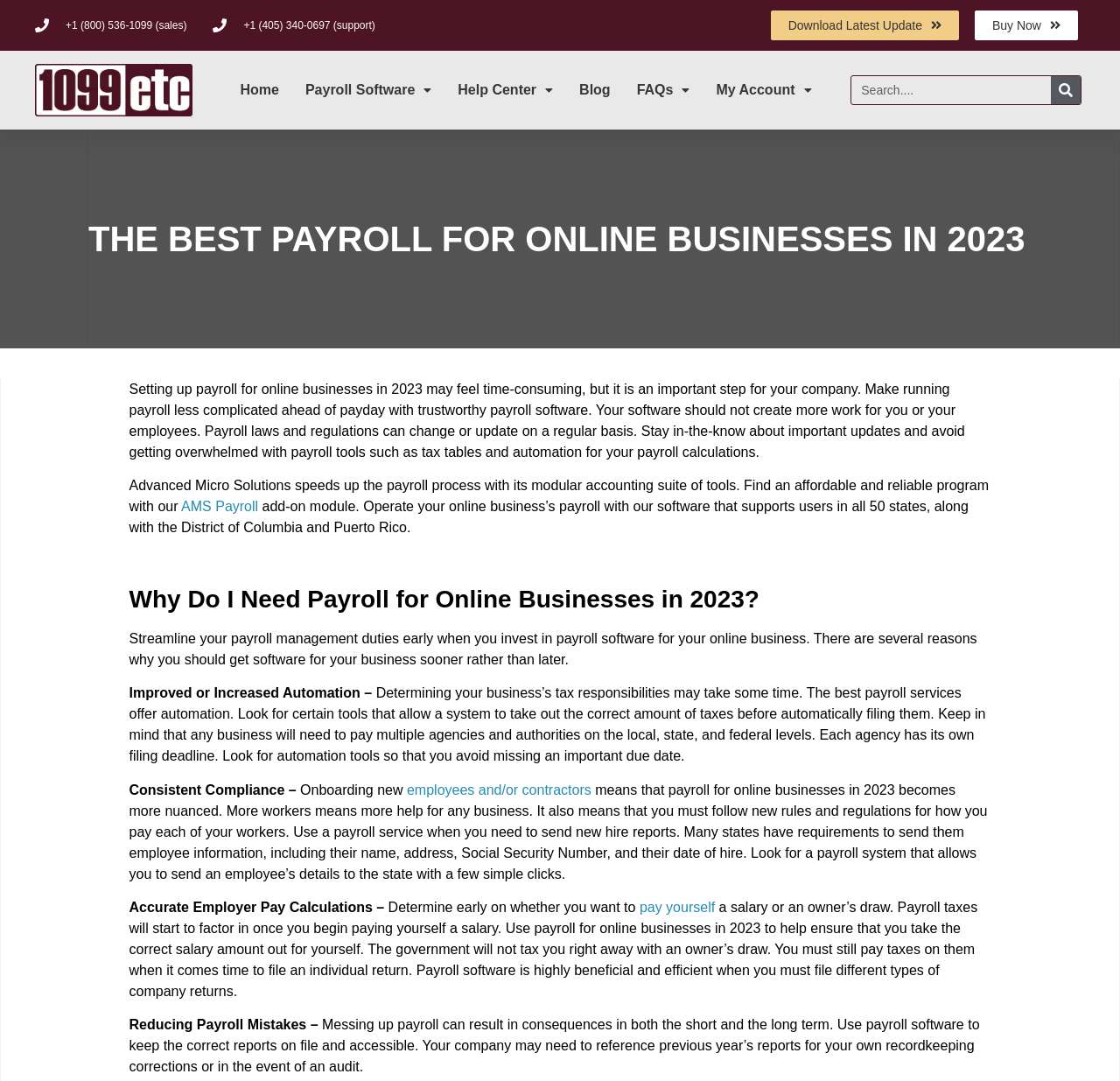Provide a thorough description of the webpage's content and layout.

This webpage is about setting up payroll for online businesses in 2023. At the top, there are two phone numbers for sales and support, followed by two buttons to "Download Latest Update" and "Buy Now". Below these, there is a navigation menu with links to "Home", "Payroll Software", "Help Center", "Blog", "FAQs", and "My Account". 

On the left side, there is a search bar with a search button. 

The main content of the webpage starts with a heading "THE BEST PAYROLL FOR ONLINE BUSINESSES IN 2023" followed by a brief introduction to the importance of setting up payroll for online businesses. 

Below this, there is a section that describes the benefits of using Advanced Micro Solutions' modular accounting suite of tools, including an "AMS Payroll" add-on module that supports users in all 50 states, along with the District of Columbia and Puerto Rico.

The next section is titled "Why Do I Need Payroll for Online Businesses in 2023?" and explains the reasons why online businesses need payroll software, including improved automation, consistent compliance, accurate employer pay calculations, and reducing payroll mistakes. Each of these reasons is explained in detail, with links to related topics such as "employees and/or contractors" and "pay yourself".